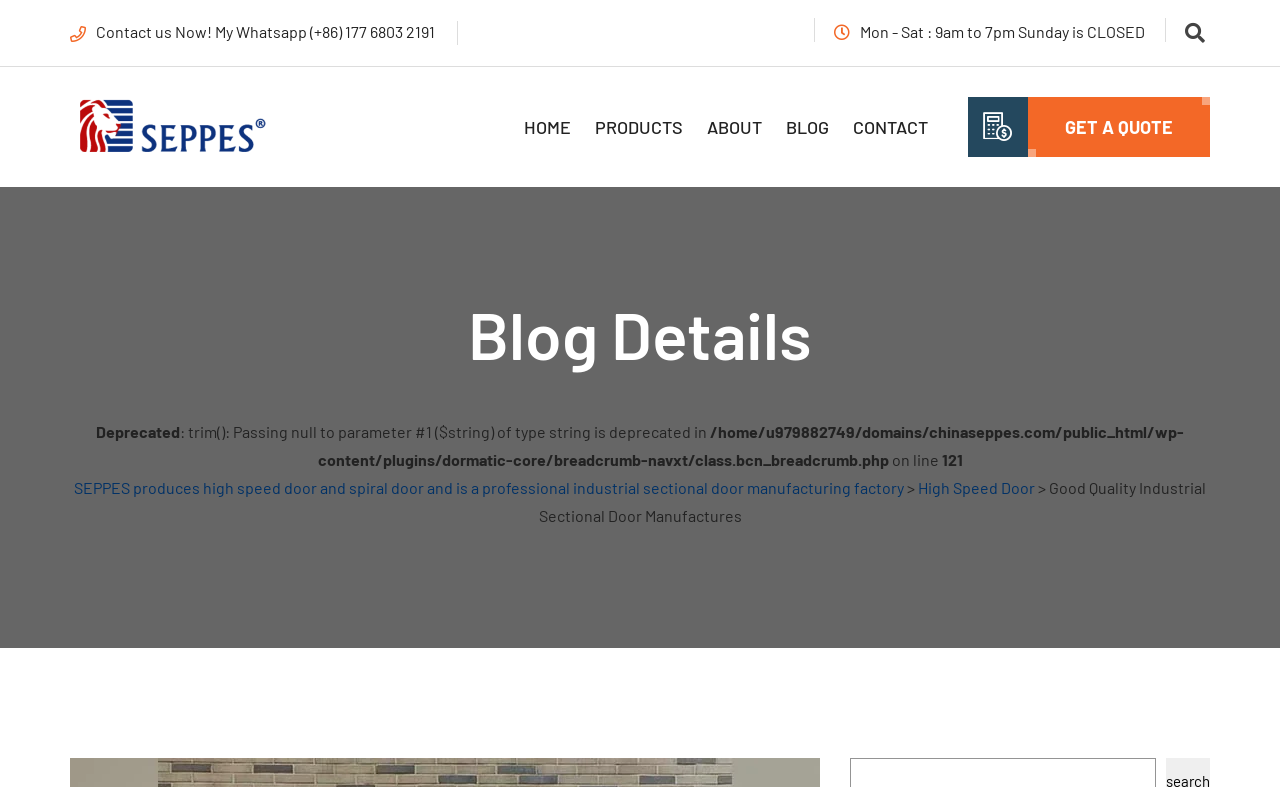Locate the bounding box of the UI element described in the following text: "parent_node: Cari untuk: value="Cari"".

None